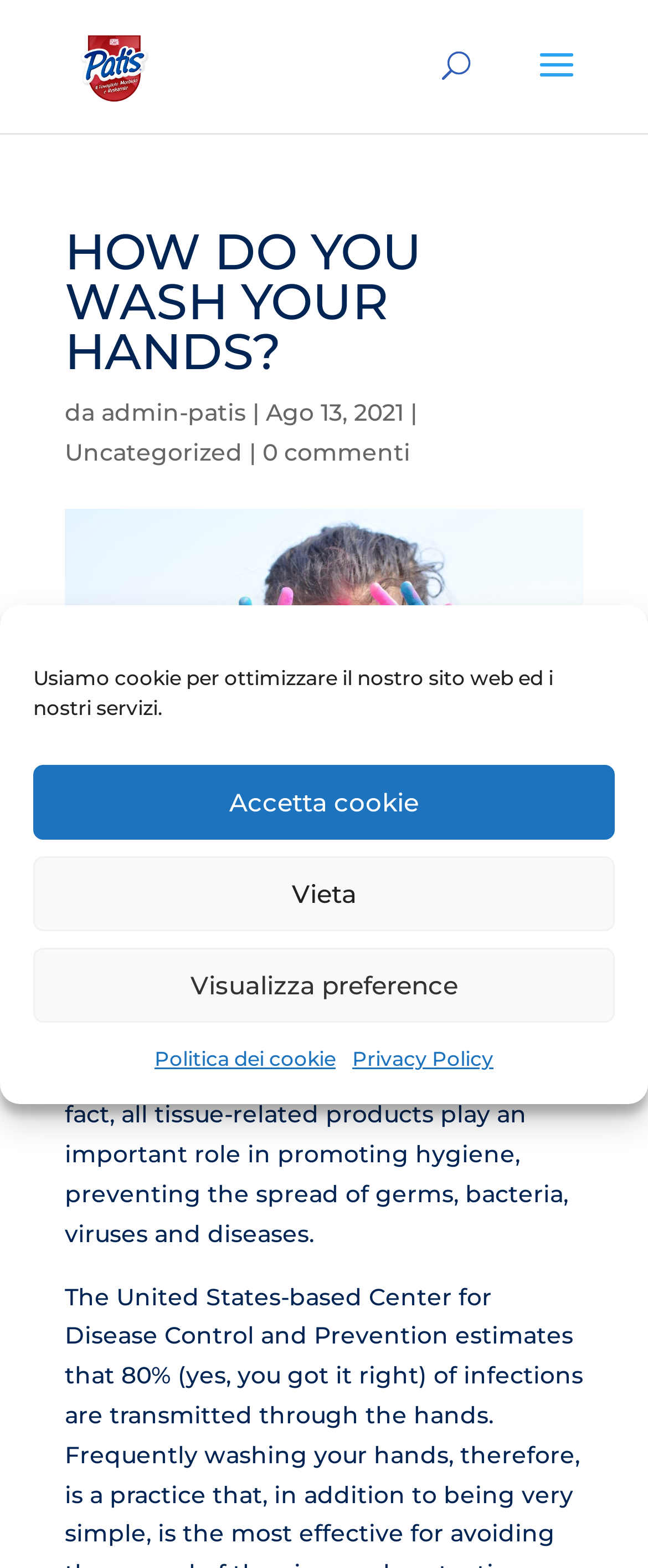Bounding box coordinates are given in the format (top-left x, top-left y, bottom-right x, bottom-right y). All values should be floating point numbers between 0 and 1. Provide the bounding box coordinate for the UI element described as: Alaska Highway BC

None